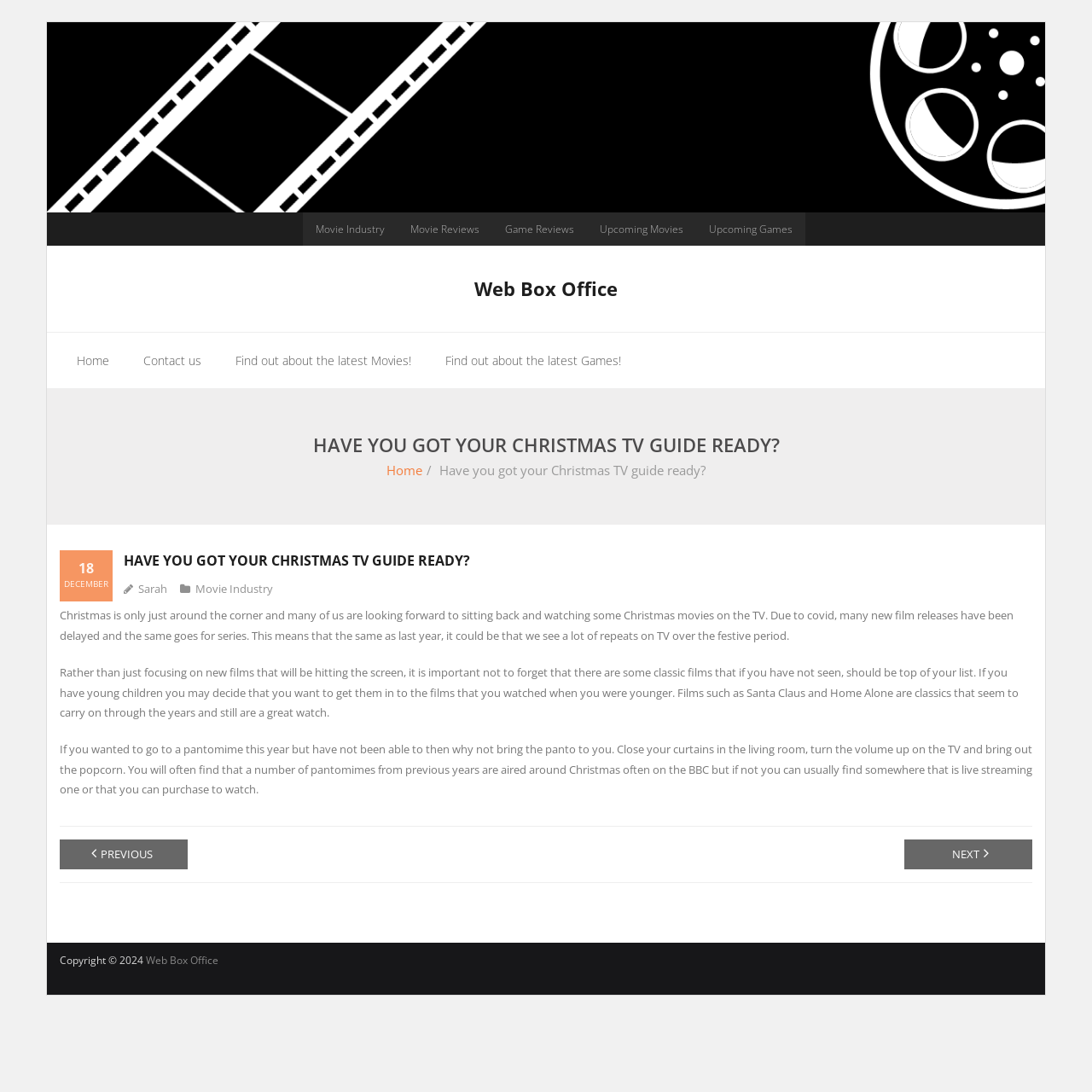Could you find the bounding box coordinates of the clickable area to complete this instruction: "Read the article about Christmas TV guide"?

[0.055, 0.504, 0.945, 0.732]